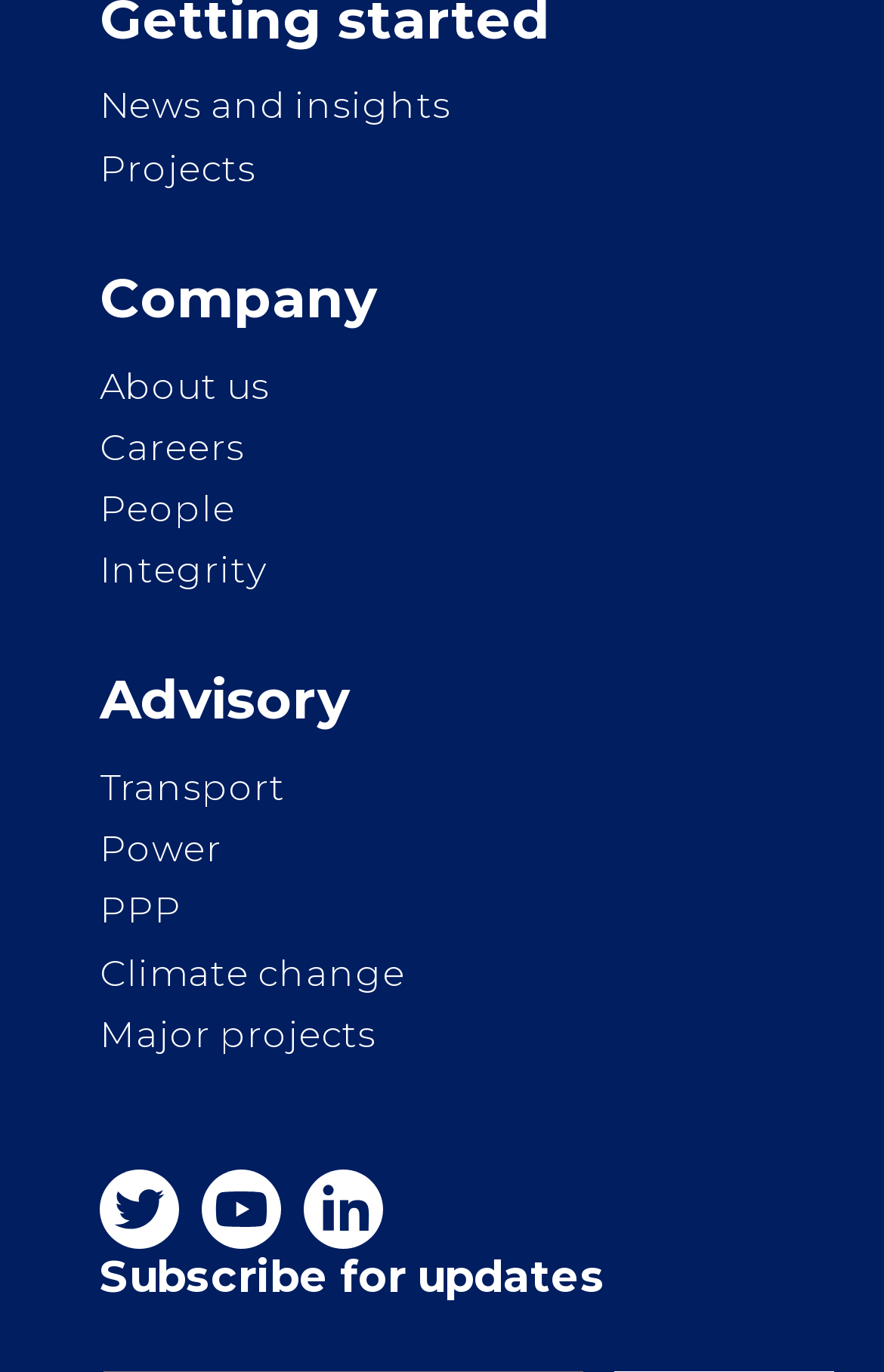Please predict the bounding box coordinates (top-left x, top-left y, bottom-right x, bottom-right y) for the UI element in the screenshot that fits the description: News and insights

[0.113, 0.062, 0.51, 0.096]